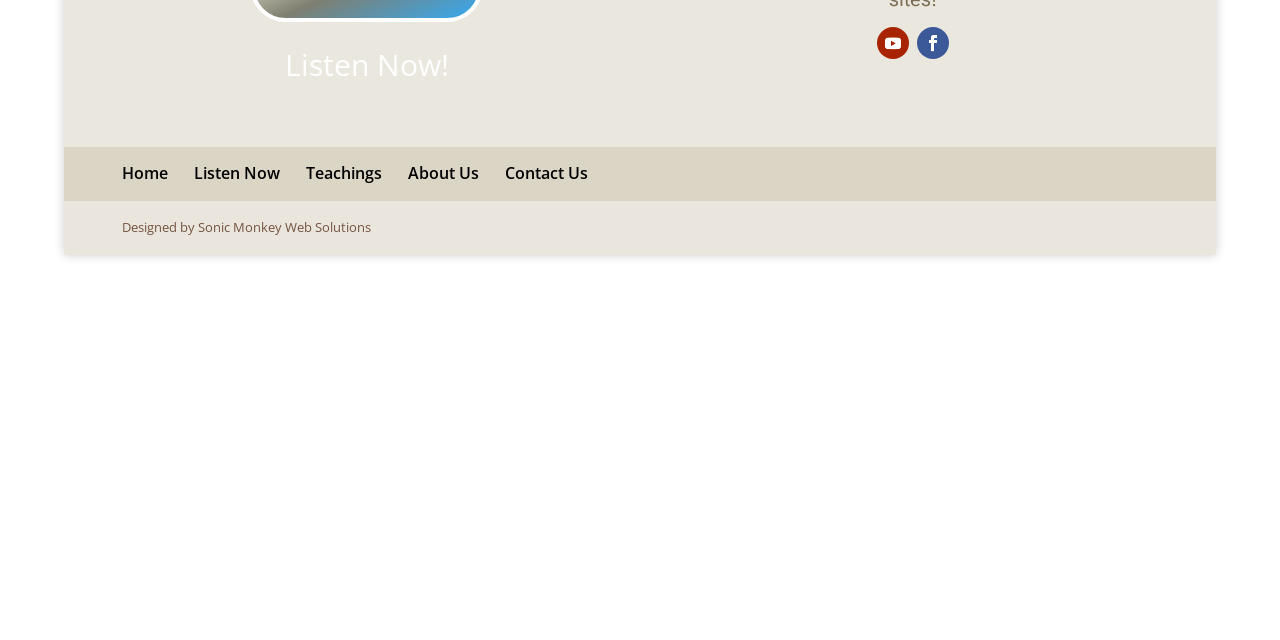Find the bounding box coordinates for the element described here: "parent_node: Indica".

None